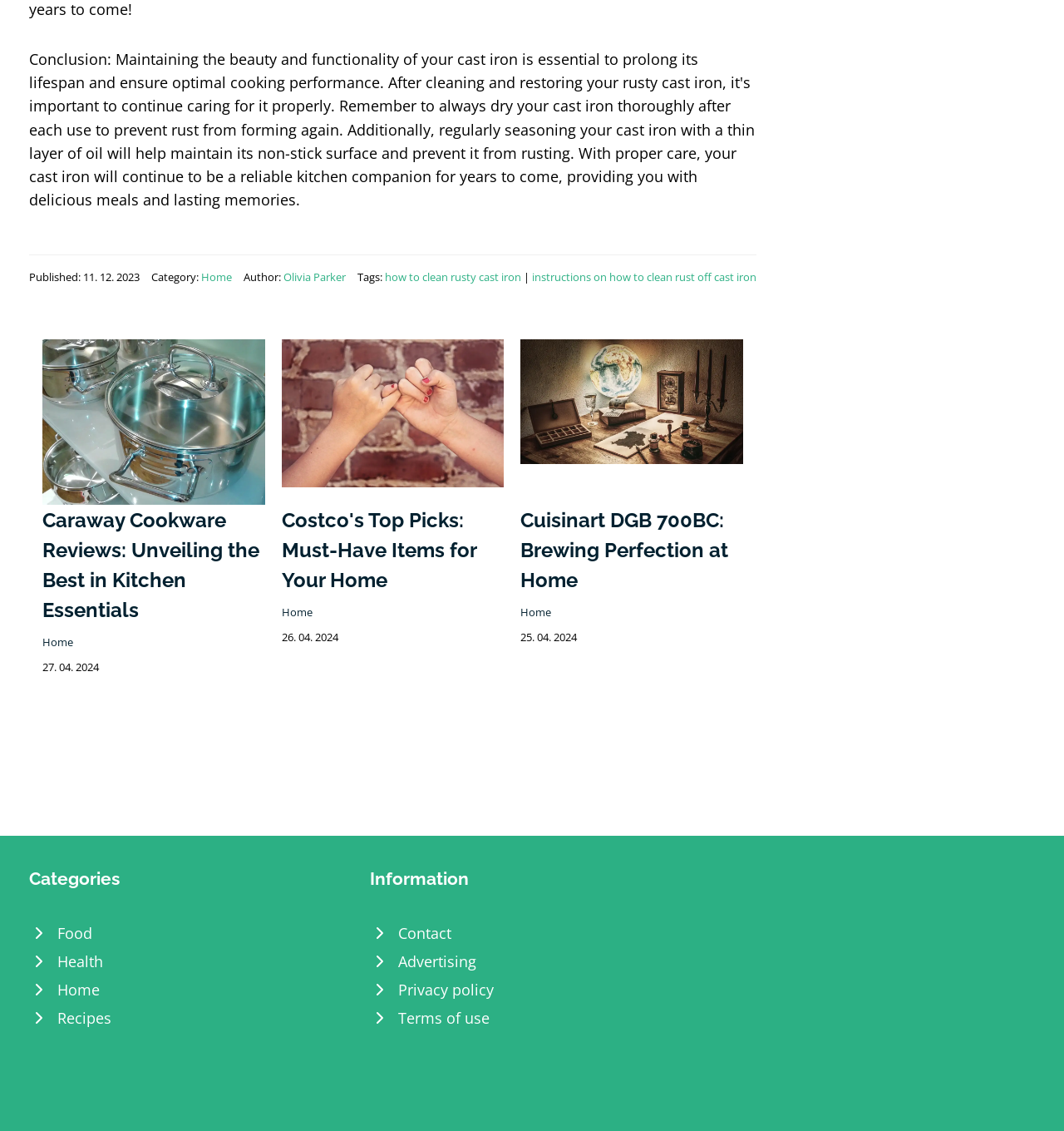What is the category of the second article?
Refer to the screenshot and answer in one word or phrase.

Not specified